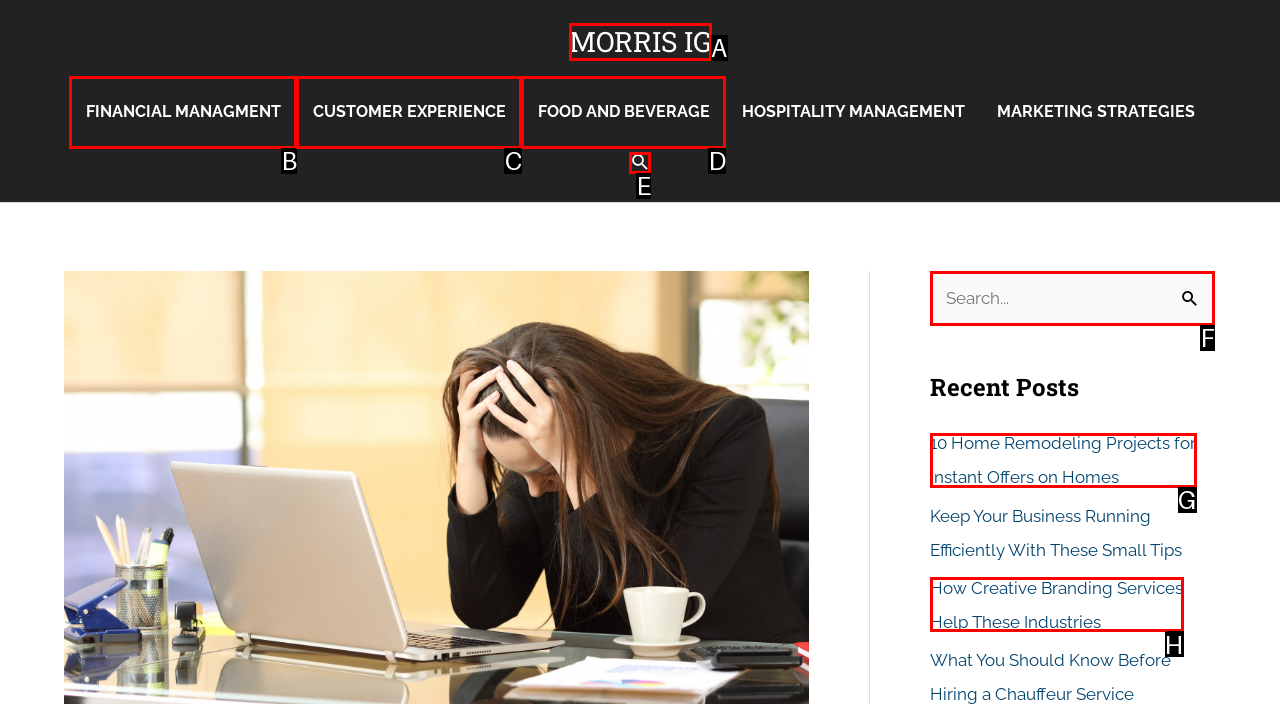Determine which option should be clicked to carry out this task: Search for something
State the letter of the correct choice from the provided options.

F